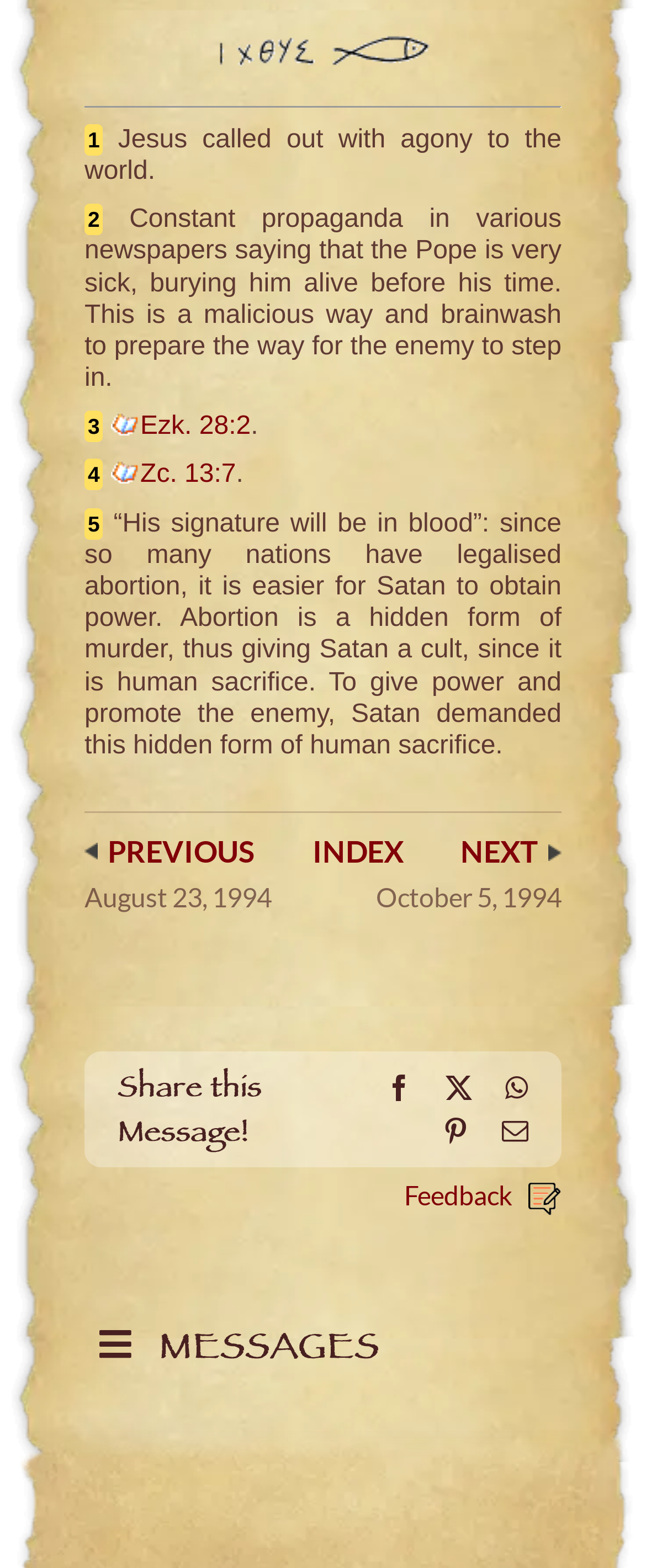Locate the coordinates of the bounding box for the clickable region that fulfills this instruction: "Go to the previous page".

[0.167, 0.531, 0.395, 0.555]